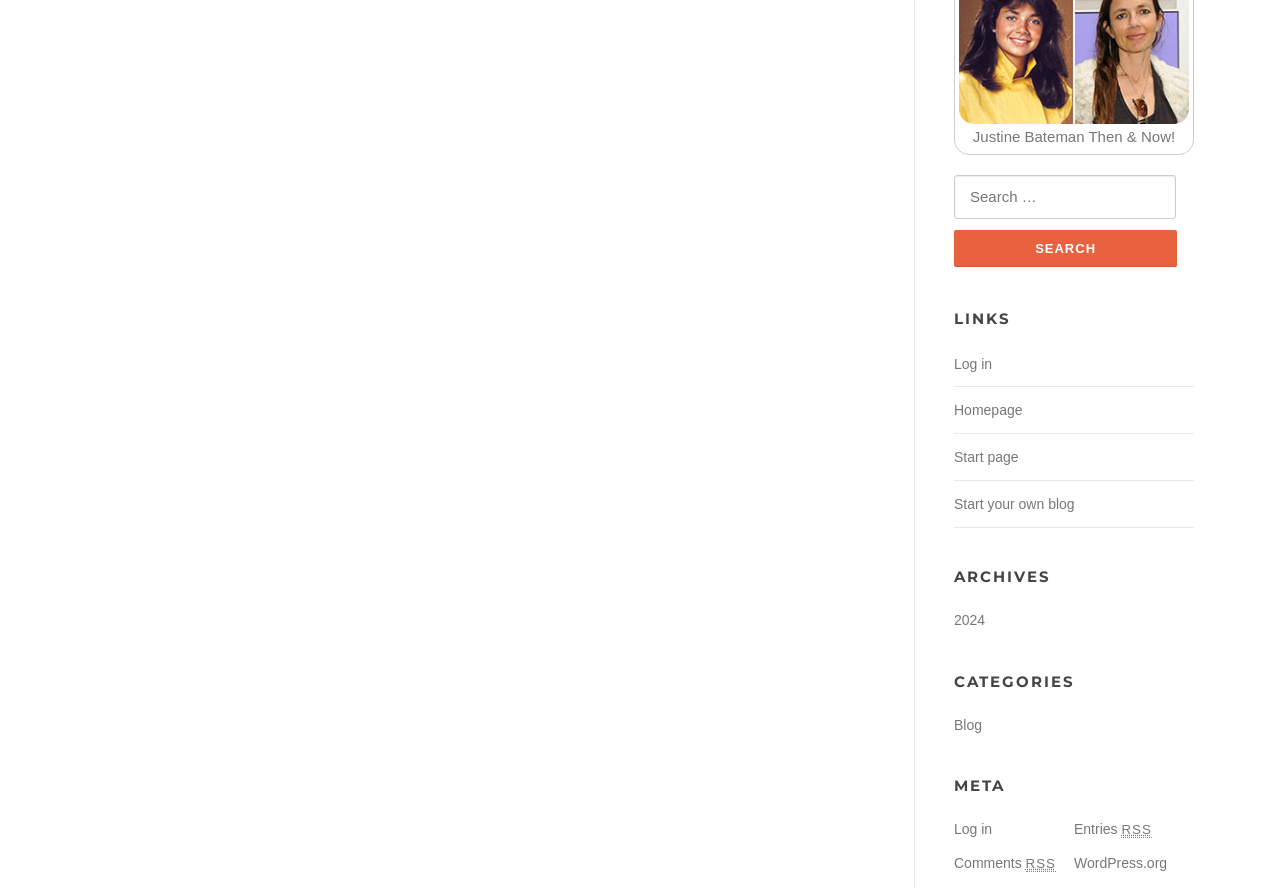Please specify the bounding box coordinates of the clickable region necessary for completing the following instruction: "Search for something". The coordinates must consist of four float numbers between 0 and 1, i.e., [left, top, right, bottom].

[0.745, 0.197, 0.933, 0.304]